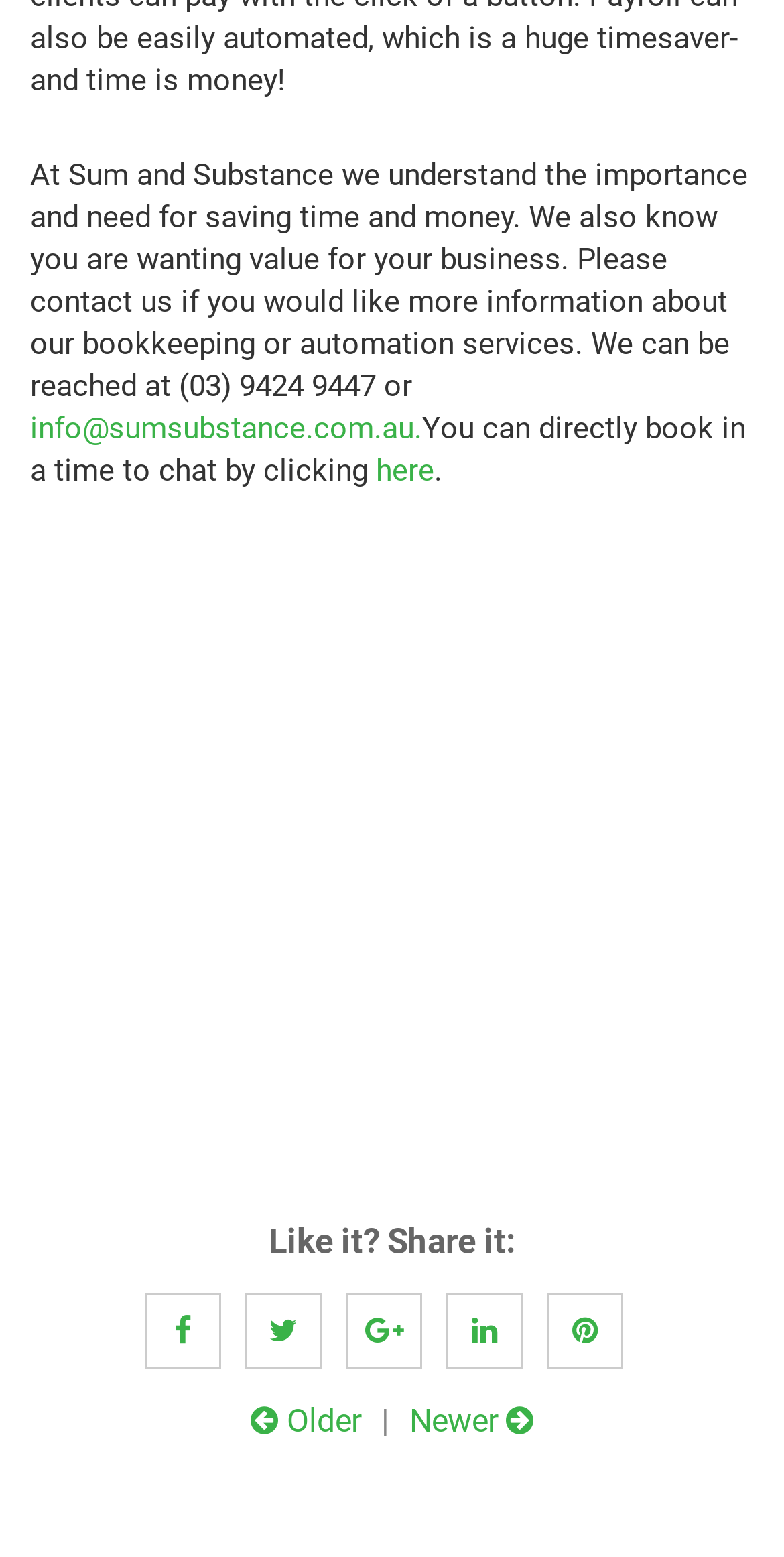Provide the bounding box coordinates of the section that needs to be clicked to accomplish the following instruction: "Share on Facebook."

[0.185, 0.83, 0.282, 0.879]